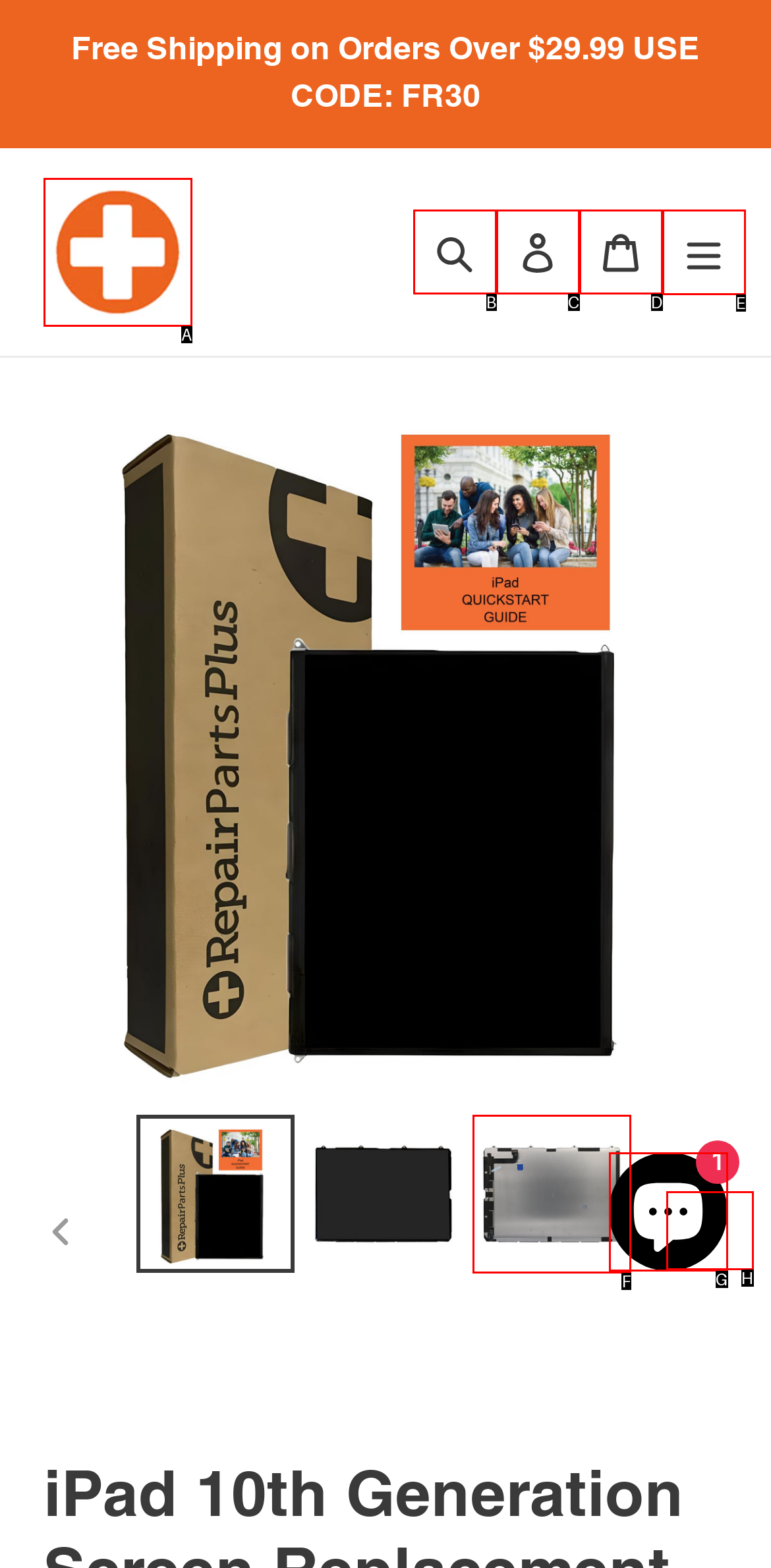From the available options, which lettered element should I click to complete this task: View the previous page?

None